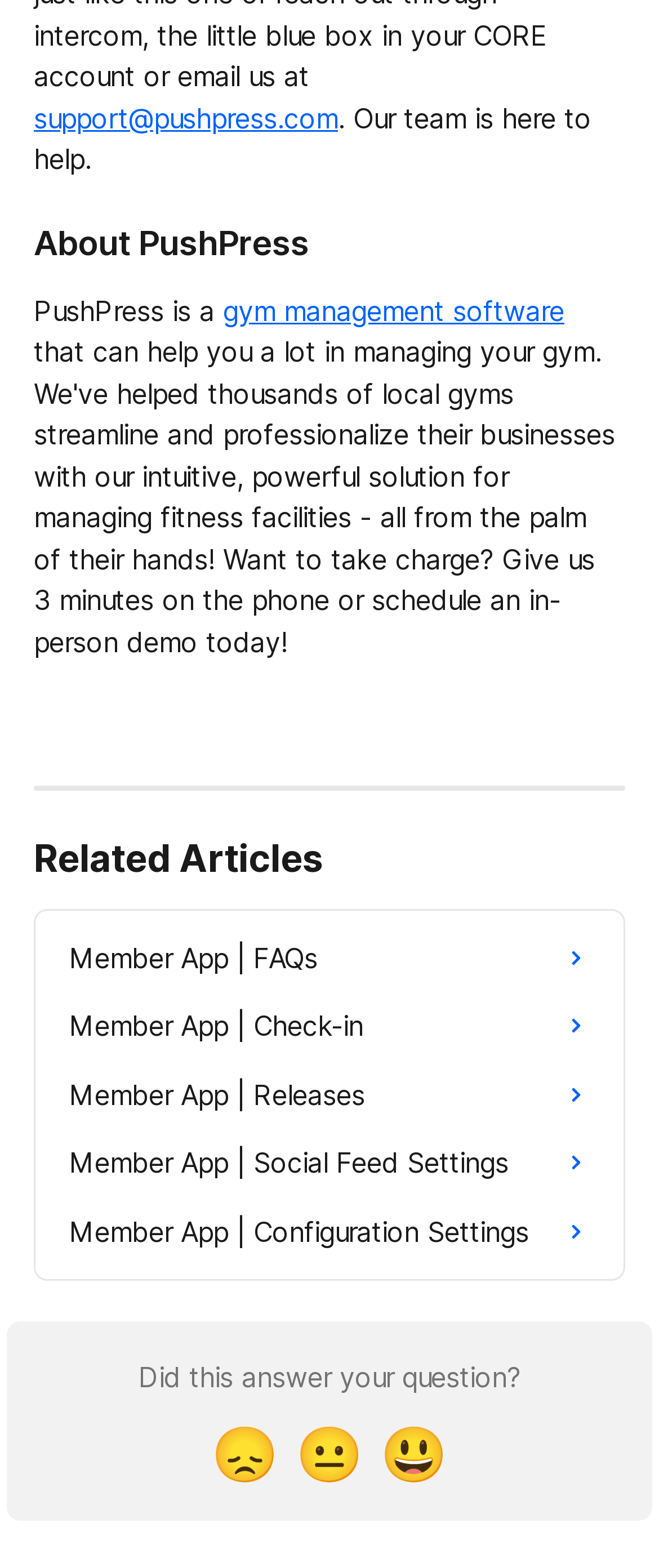Respond with a single word or phrase to the following question: What is the purpose of the links under 'Related Articles'?

Provide additional information